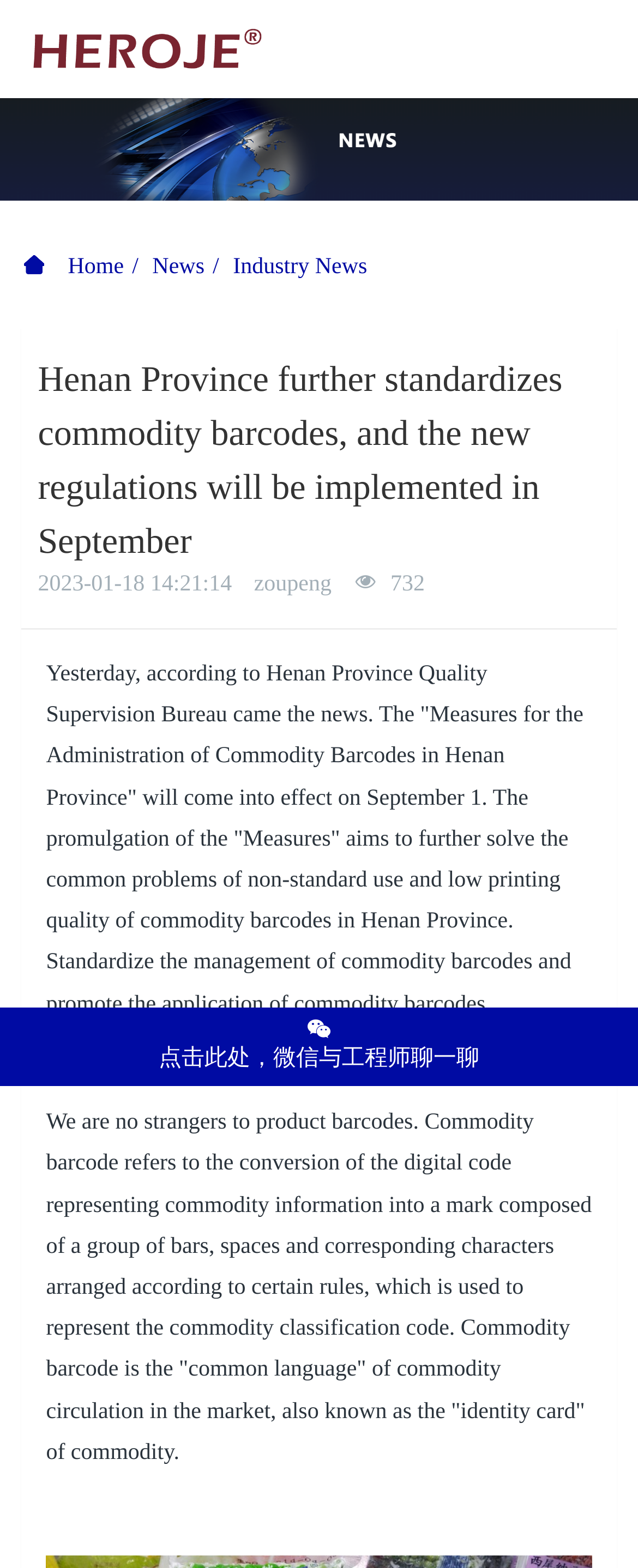Given the element description News, predict the bounding box coordinates for the UI element in the webpage screenshot. The format should be (top-left x, top-left y, bottom-right x, bottom-right y), and the values should be between 0 and 1.

[0.239, 0.162, 0.321, 0.178]